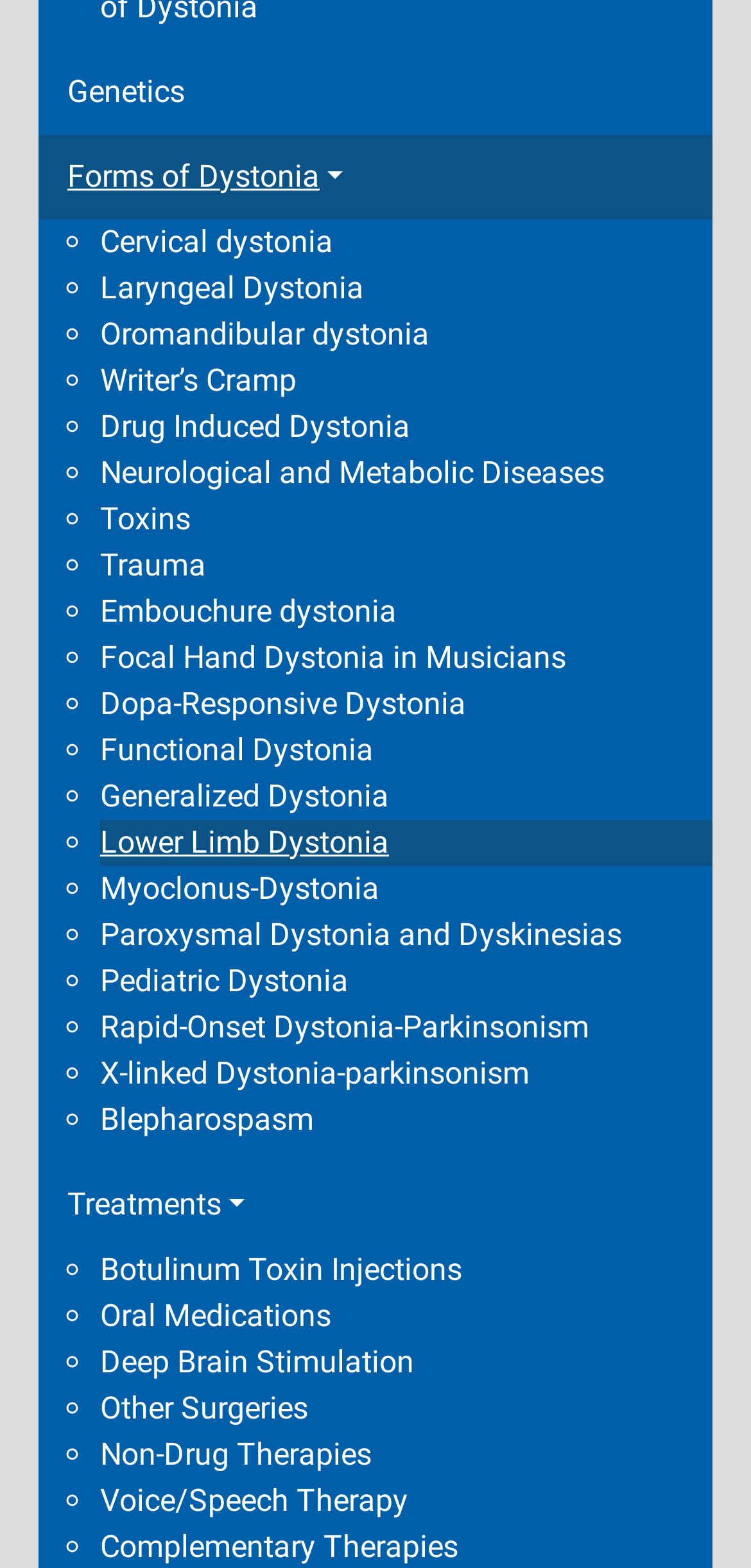Determine the bounding box coordinates of the UI element described by: "Drug Induced Dystonia".

[0.133, 0.258, 0.949, 0.287]